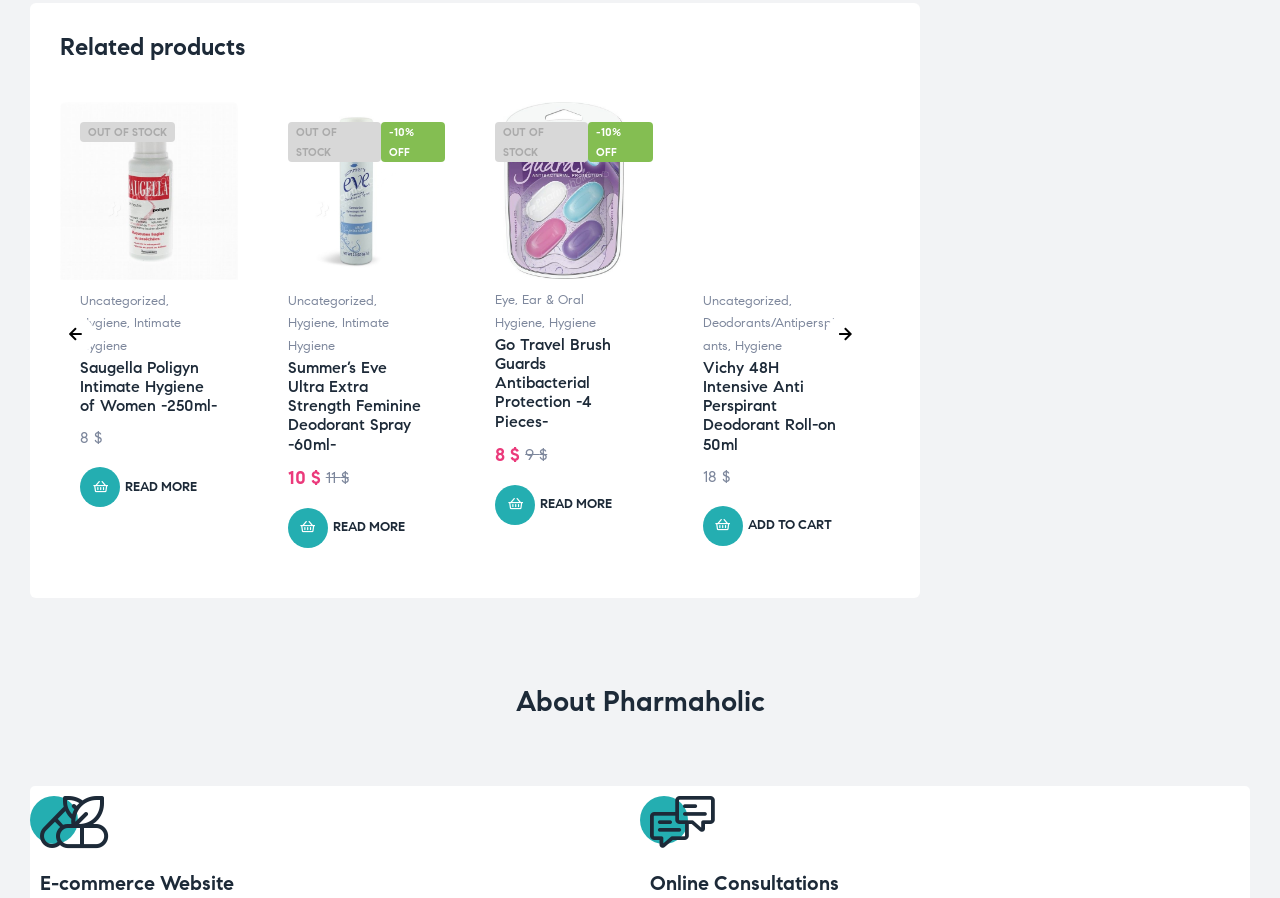Specify the bounding box coordinates of the element's area that should be clicked to execute the given instruction: "Read more about Summer's Eve Ultra Extra Strength Feminine Deodorant Spray -60ml-". The coordinates should be four float numbers between 0 and 1, i.e., [left, top, right, bottom].

[0.225, 0.565, 0.332, 0.61]